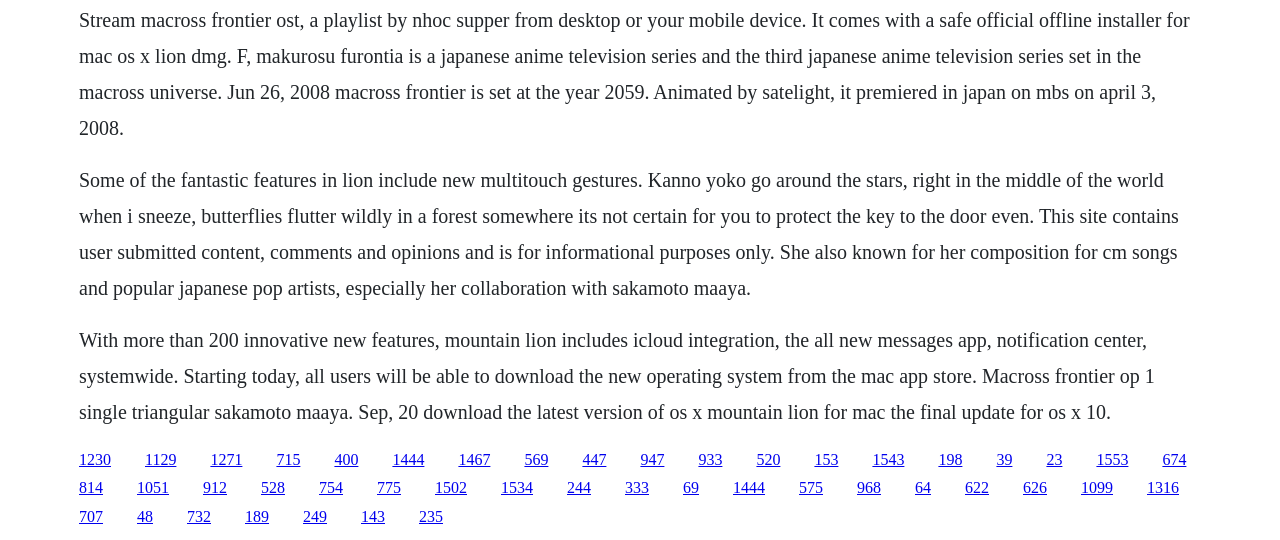Please identify the bounding box coordinates of the clickable region that I should interact with to perform the following instruction: "Click the link to download OS X Mountain Lion". The coordinates should be expressed as four float numbers between 0 and 1, i.e., [left, top, right, bottom].

[0.062, 0.609, 0.902, 0.783]